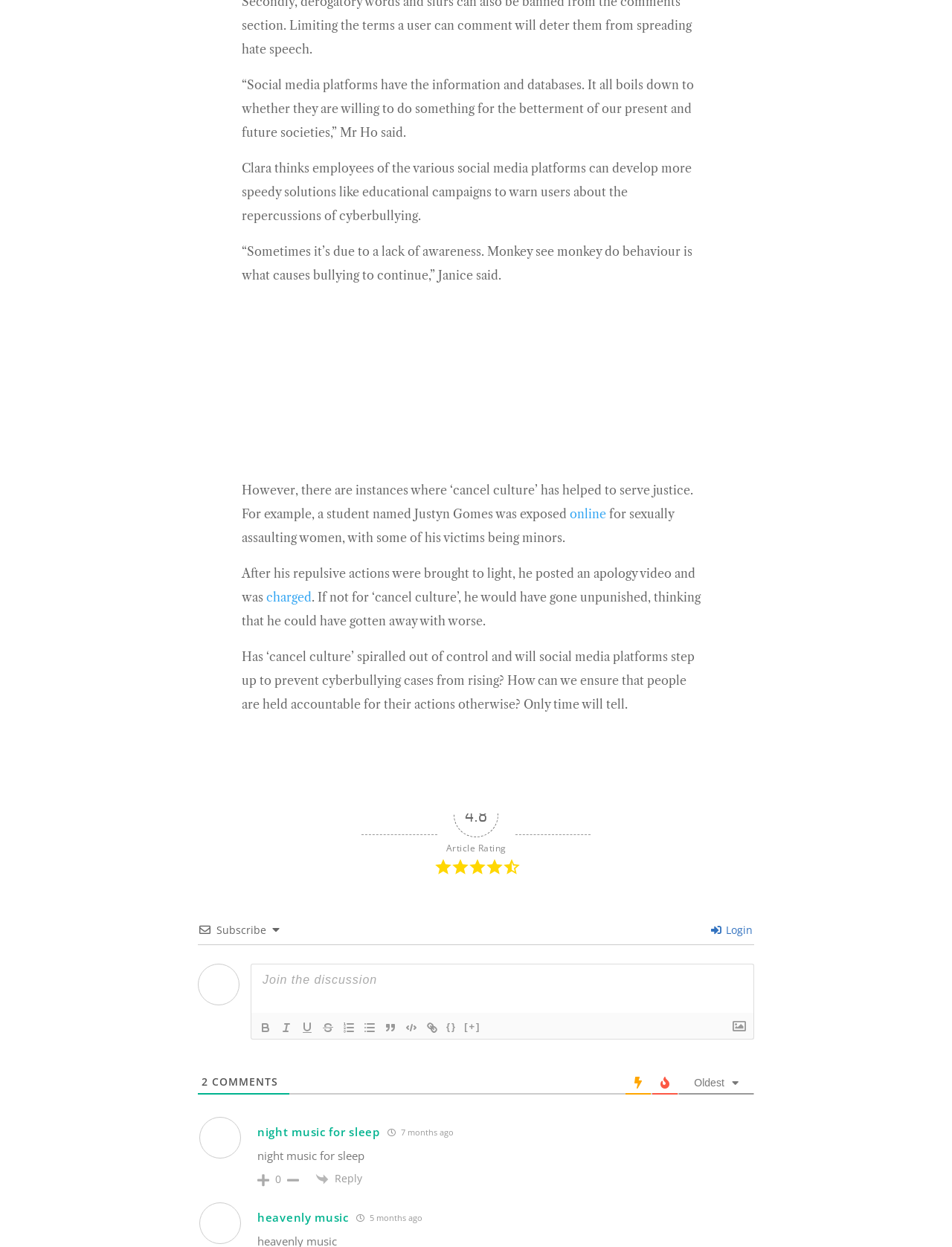Please find the bounding box coordinates of the element that you should click to achieve the following instruction: "Click the 'heavenly music' link". The coordinates should be presented as four float numbers between 0 and 1: [left, top, right, bottom].

[0.27, 0.97, 0.366, 0.982]